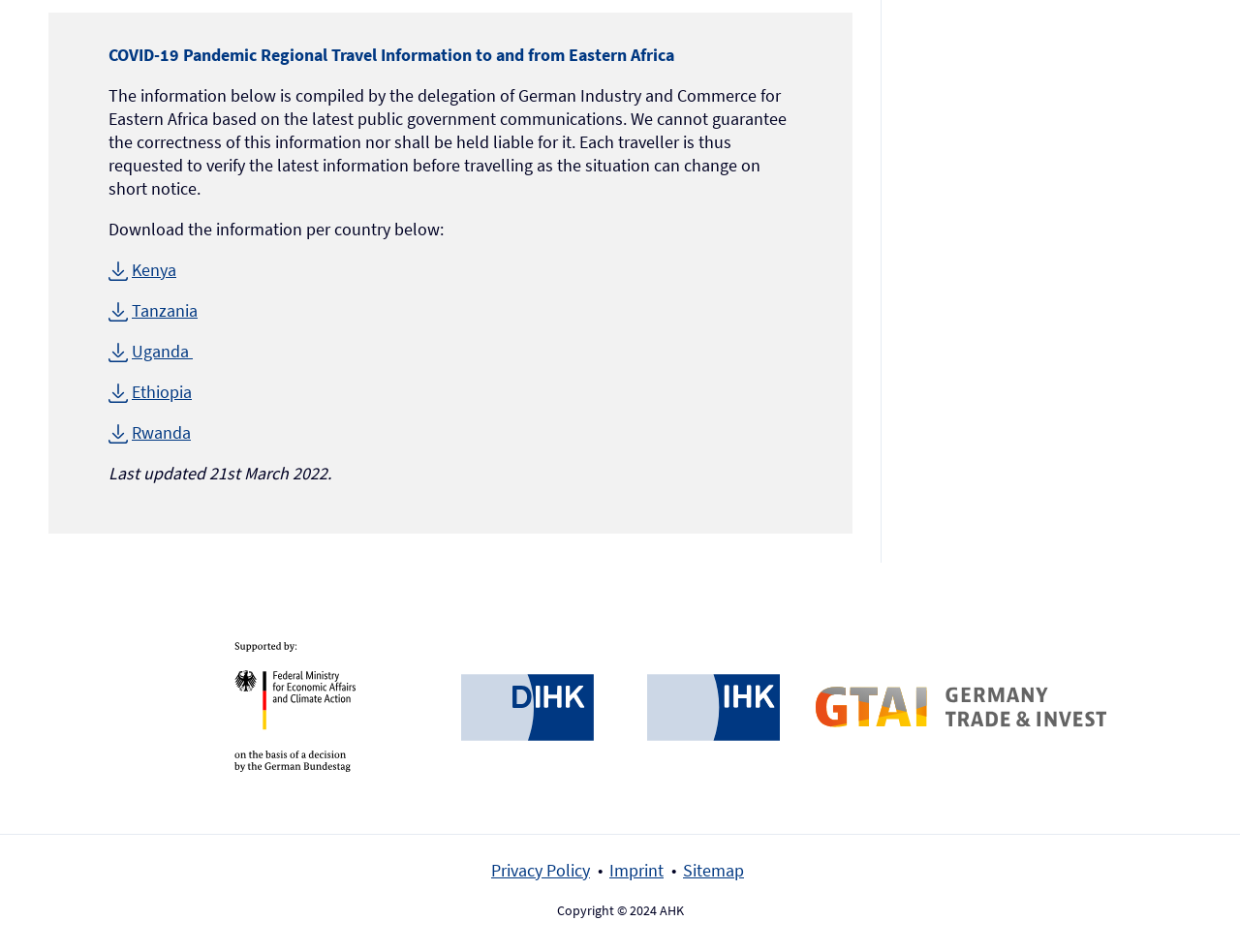Extract the bounding box coordinates of the UI element described: "Privacy Policy". Provide the coordinates in the format [left, top, right, bottom] with values ranging from 0 to 1.

[0.396, 0.902, 0.476, 0.925]